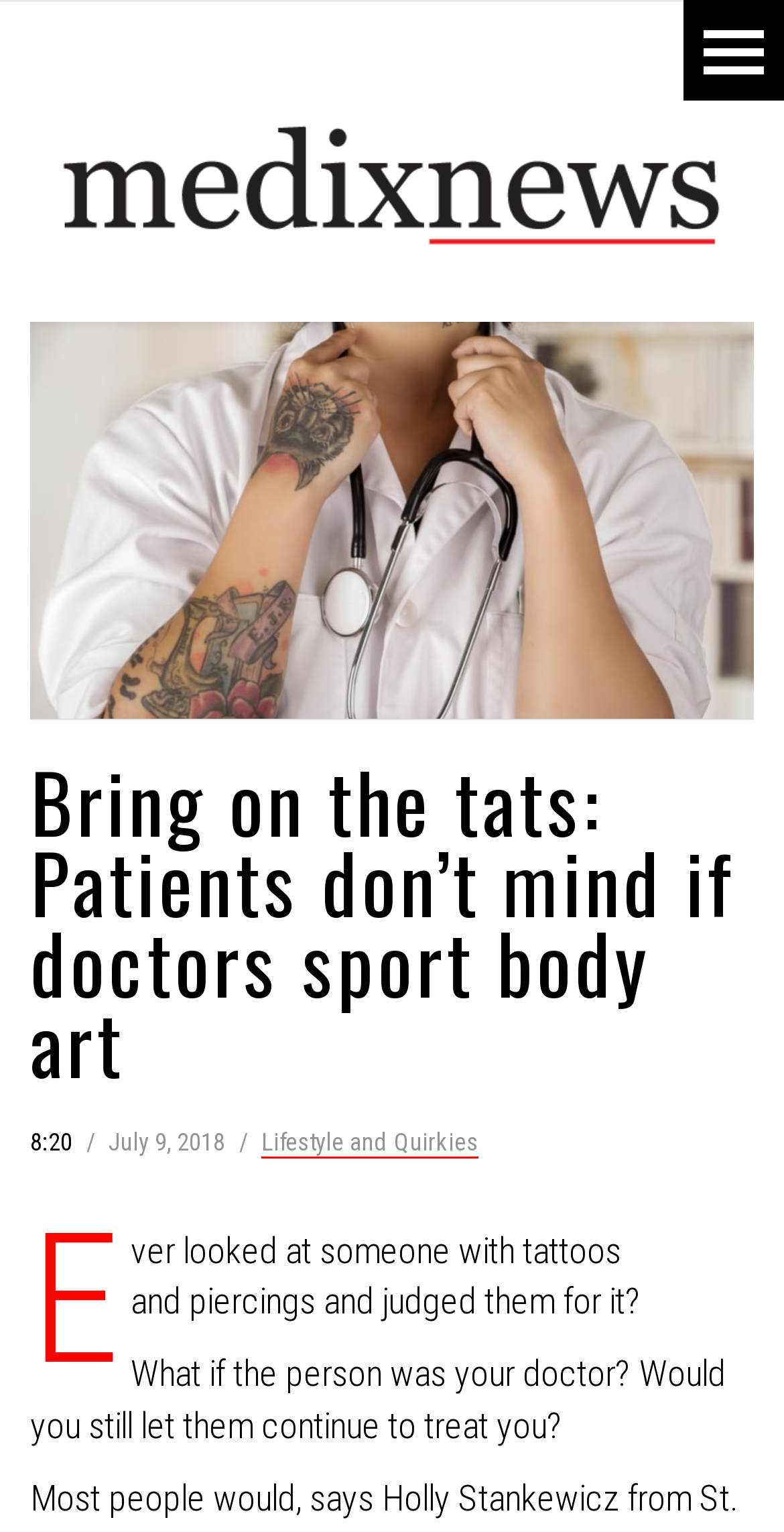How many paragraphs are in the introduction of this article?
Please respond to the question with a detailed and well-explained answer.

I counted the number of paragraphs in the introduction of this article by looking at the StaticText elements 'Ever looked at someone with tattoos and piercings and judged them for it?' and 'What if the person was your doctor? Would you still let them continue to treat you?' located at the top of the page, which suggest that there are two paragraphs in the introduction.